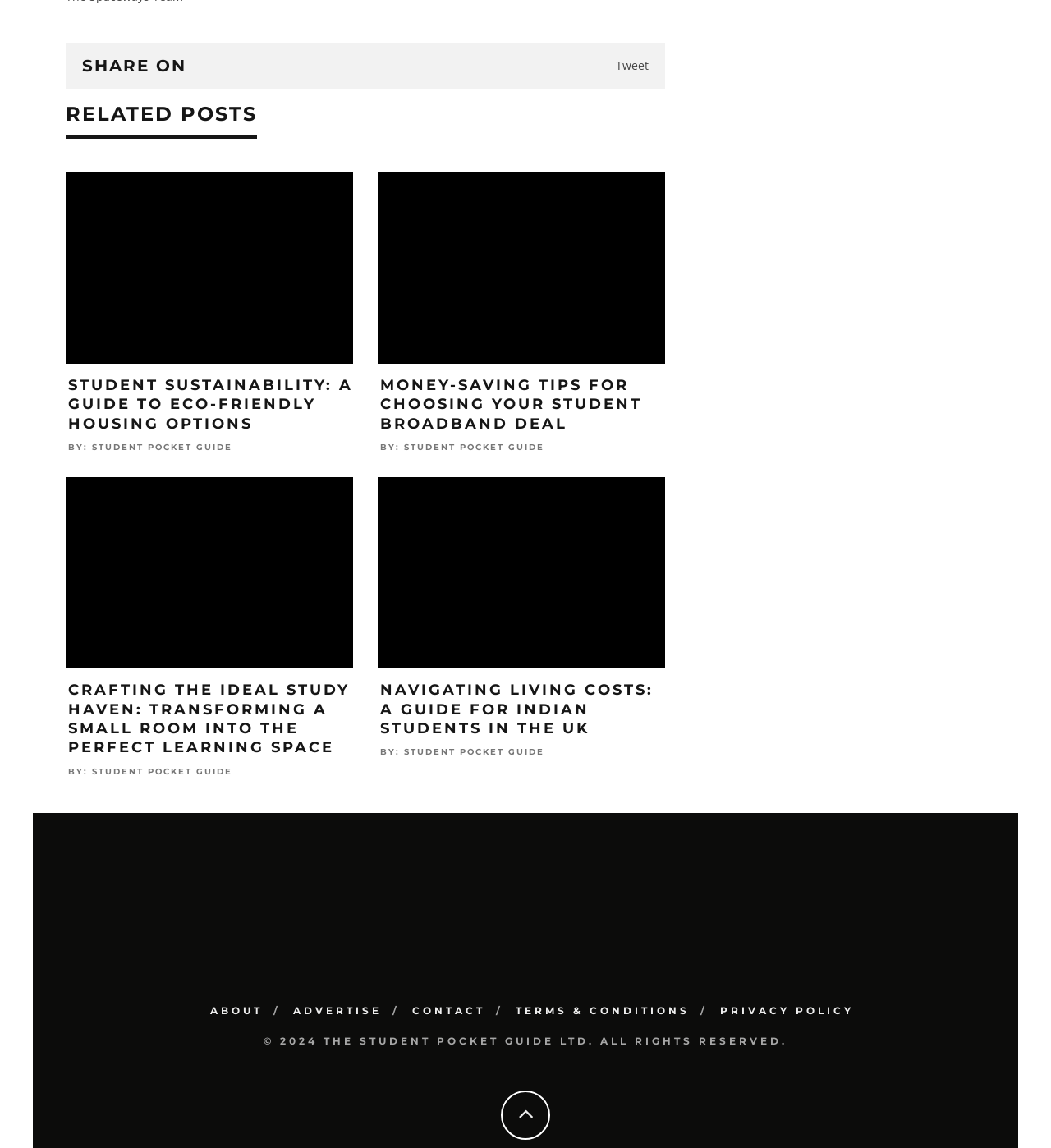Who is the author of the third related post?
Look at the webpage screenshot and answer the question with a detailed explanation.

I determined the answer by looking at the third related post element, which has a static text 'BY:' followed by a link 'STUDENT POCKET GUIDE', suggesting that the author of the third related post is STUDENT POCKET GUIDE.